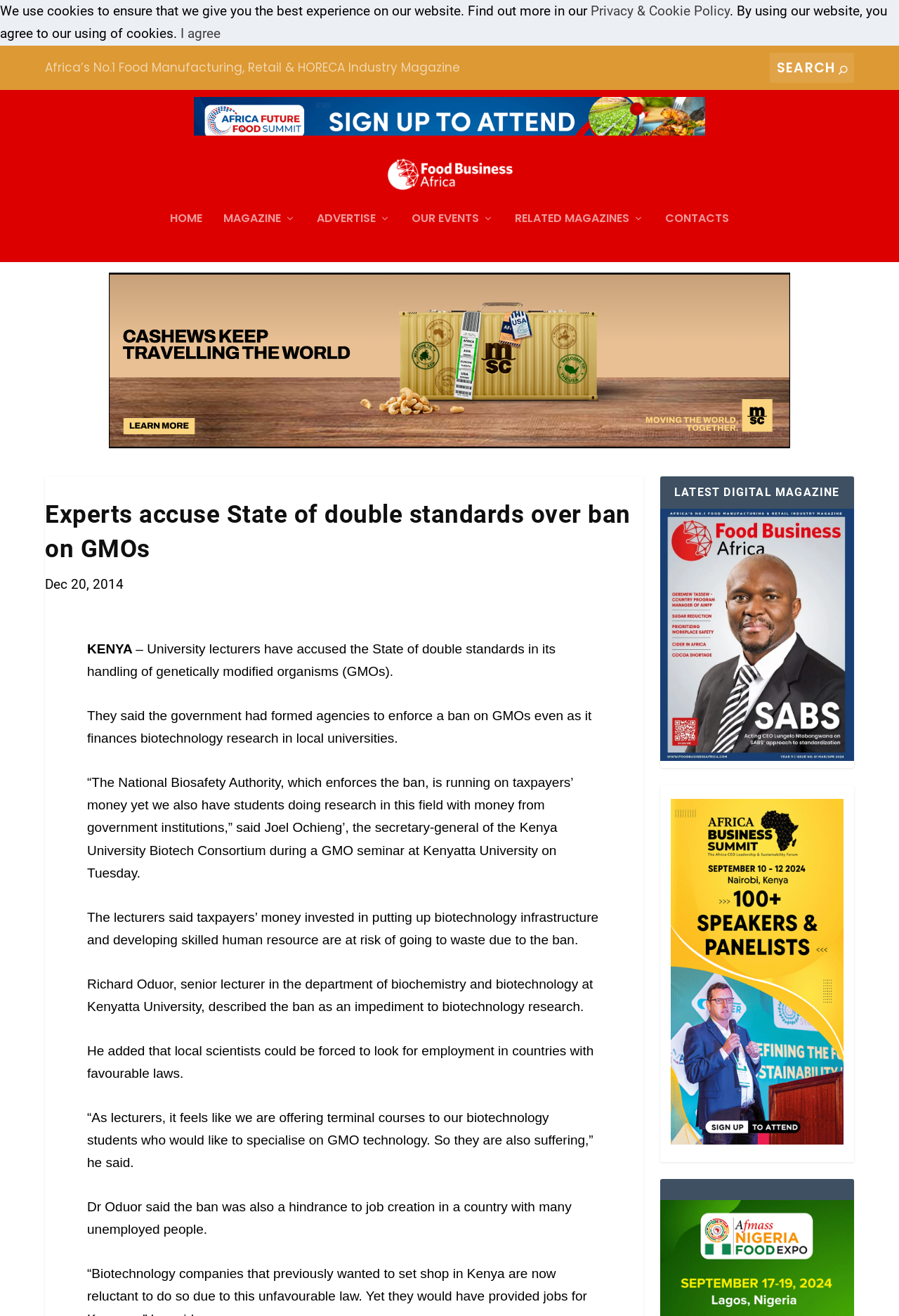Find and provide the bounding box coordinates for the UI element described here: "parent_node: LATEST DIGITAL MAGAZINE". The coordinates should be given as four float numbers between 0 and 1: [left, top, right, bottom].

[0.734, 0.571, 0.95, 0.58]